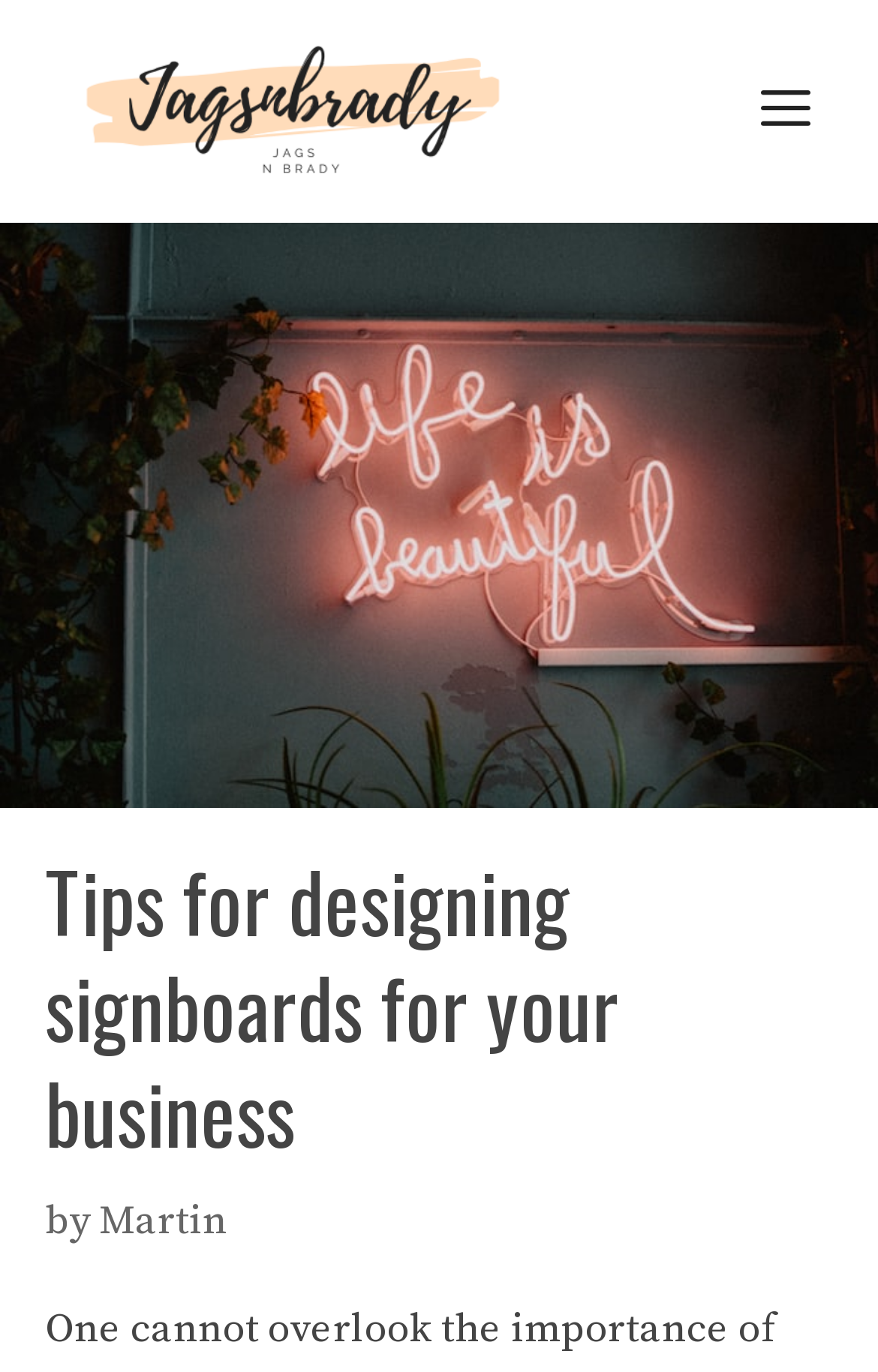Respond with a single word or phrase for the following question: 
What is the purpose of the button at the top right corner?

Menu